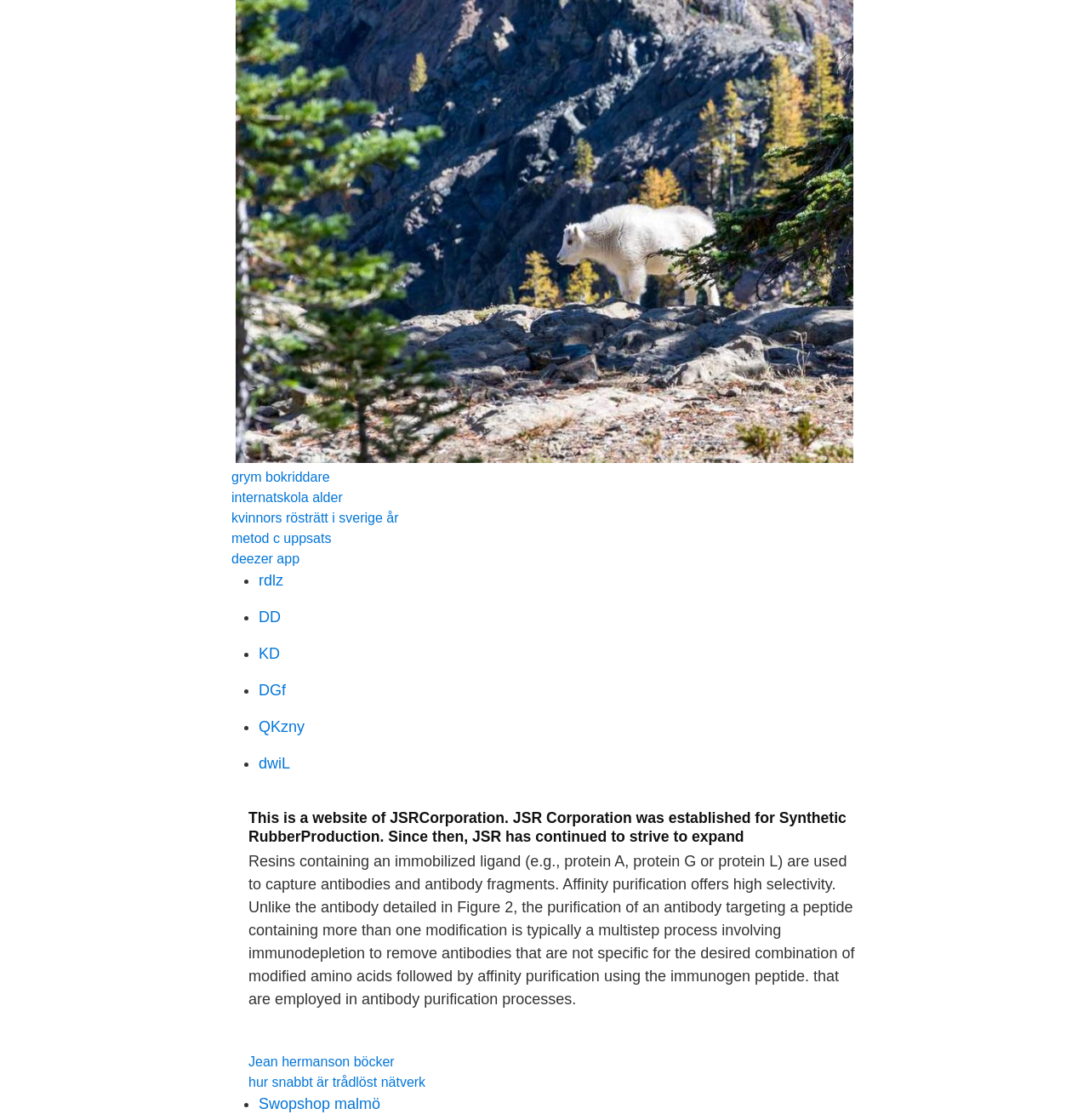What is the last link on the webpage?
Using the image as a reference, give a one-word or short phrase answer.

Swopshop malmö